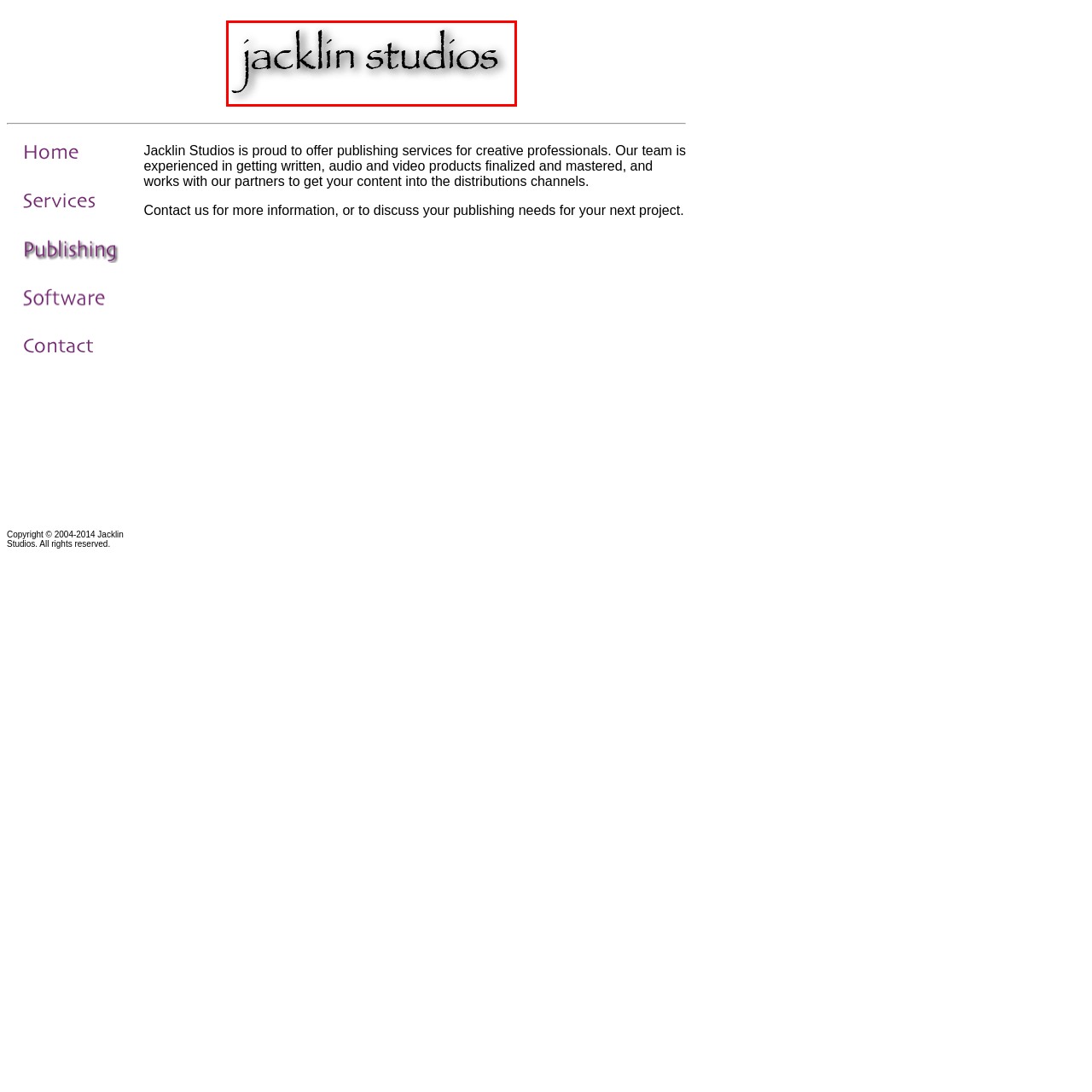Detail the scene within the red-bordered box in the image, including all relevant features and actions.

The image features the logo of "Jacklin Studios," characterized by its stylish text design. The name "jacklin studios" is presented in a unique font that combines elegance and creativity, with a slightly playful flair. The text is rendered in a light color against a simple background, making it visually striking. This logo represents a company that specializes in publishing services for creative professionals, emphasizing a blend of artistic expression and professional quality. Jacklin Studios aims to aid in the finalization and mastering of written, audio, and video products, tailoring its services to the needs of its clients.